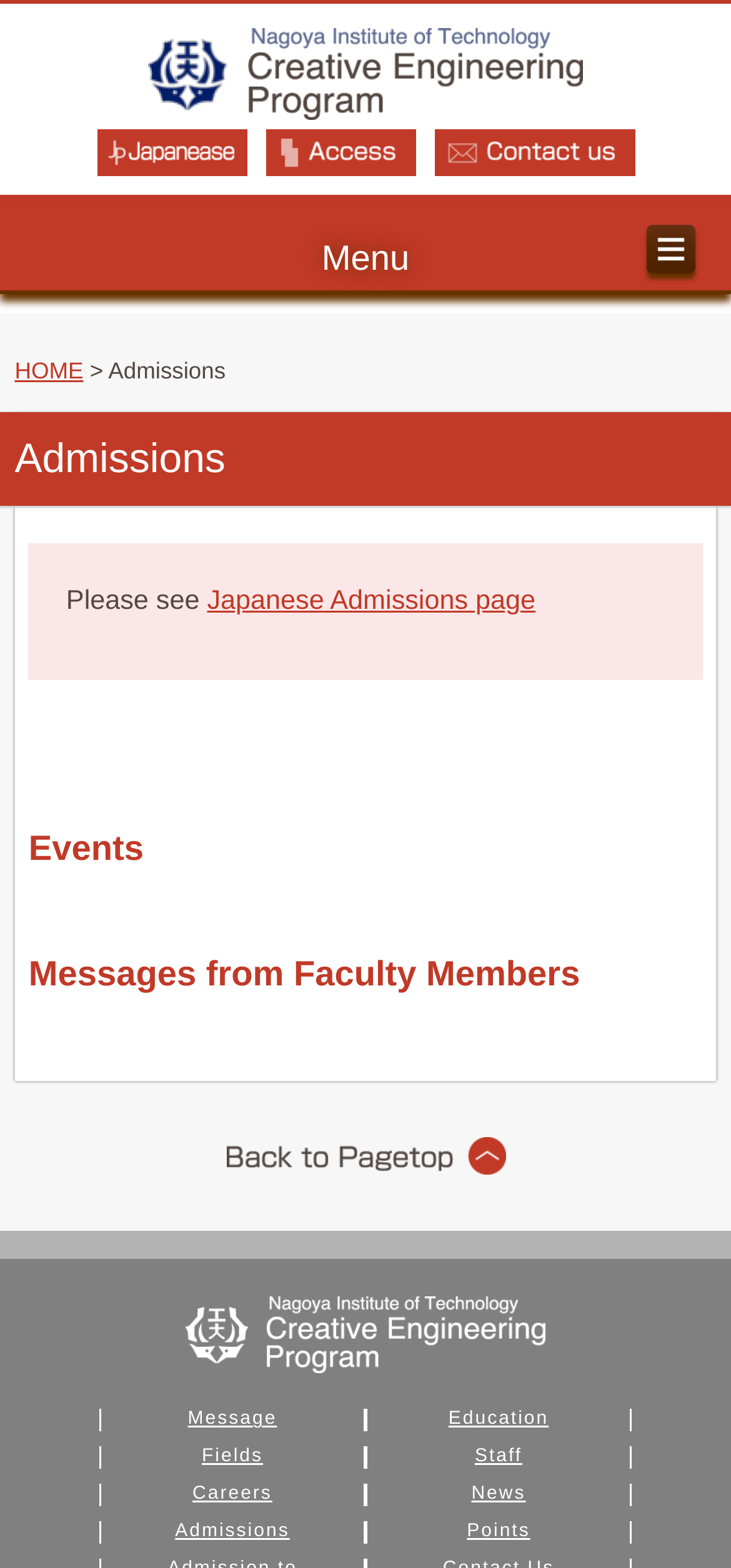Locate the bounding box for the described UI element: "Careers". Ensure the coordinates are four float numbers between 0 and 1, formatted as [left, top, right, bottom].

[0.138, 0.946, 0.5, 0.961]